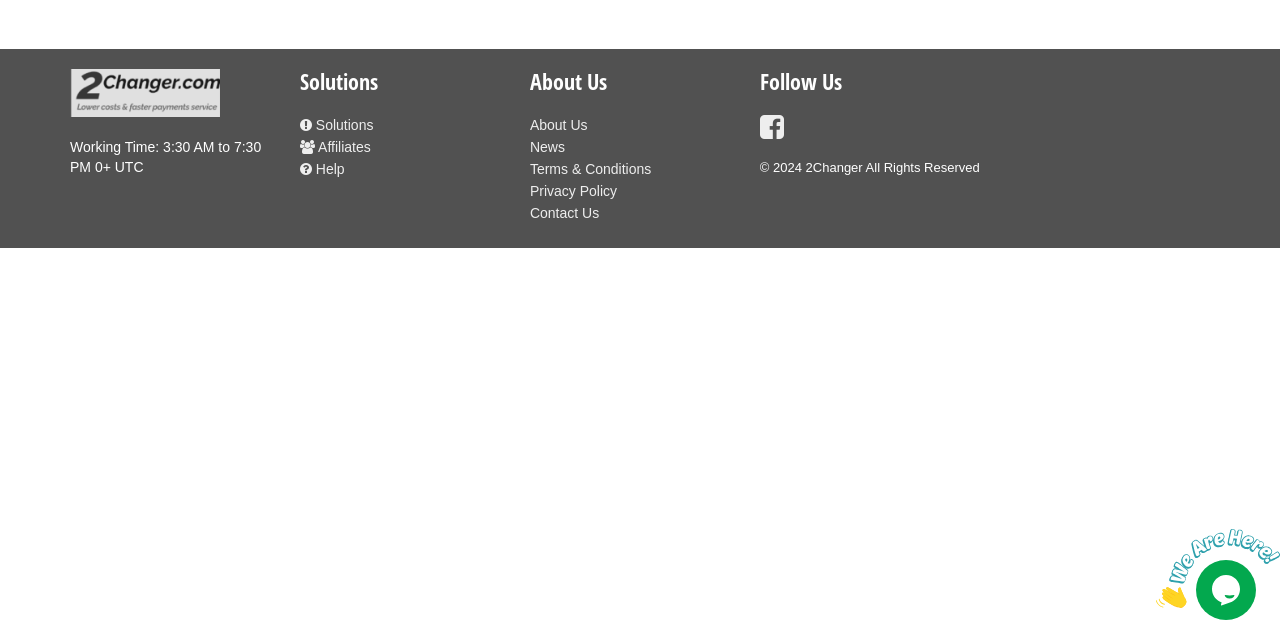Given the description "Privacy Policy", determine the bounding box of the corresponding UI element.

[0.414, 0.286, 0.482, 0.311]